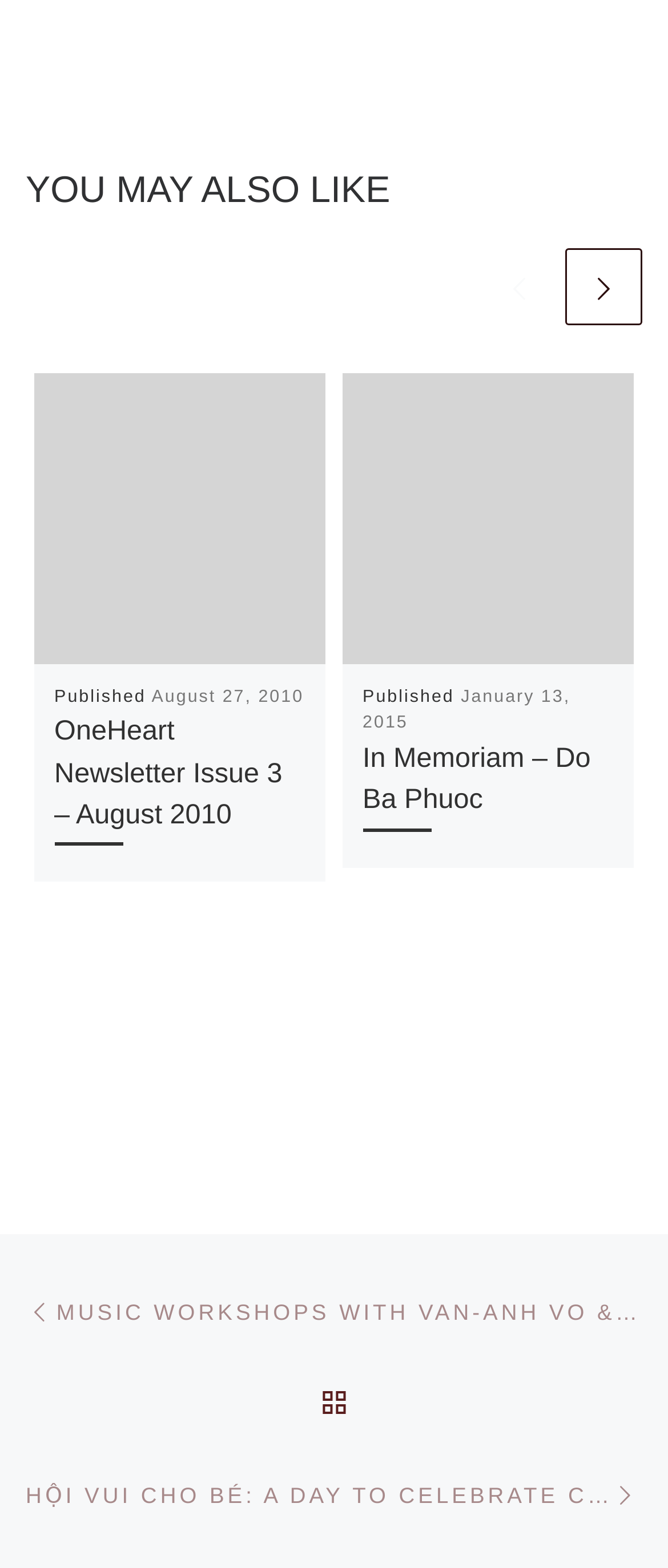Find the bounding box coordinates of the area to click in order to follow the instruction: "Go to MUSIC WORKSHOPS WITH VAN-ANH VO & THE VA’V, SPRING 2018".

[0.038, 0.808, 0.962, 0.866]